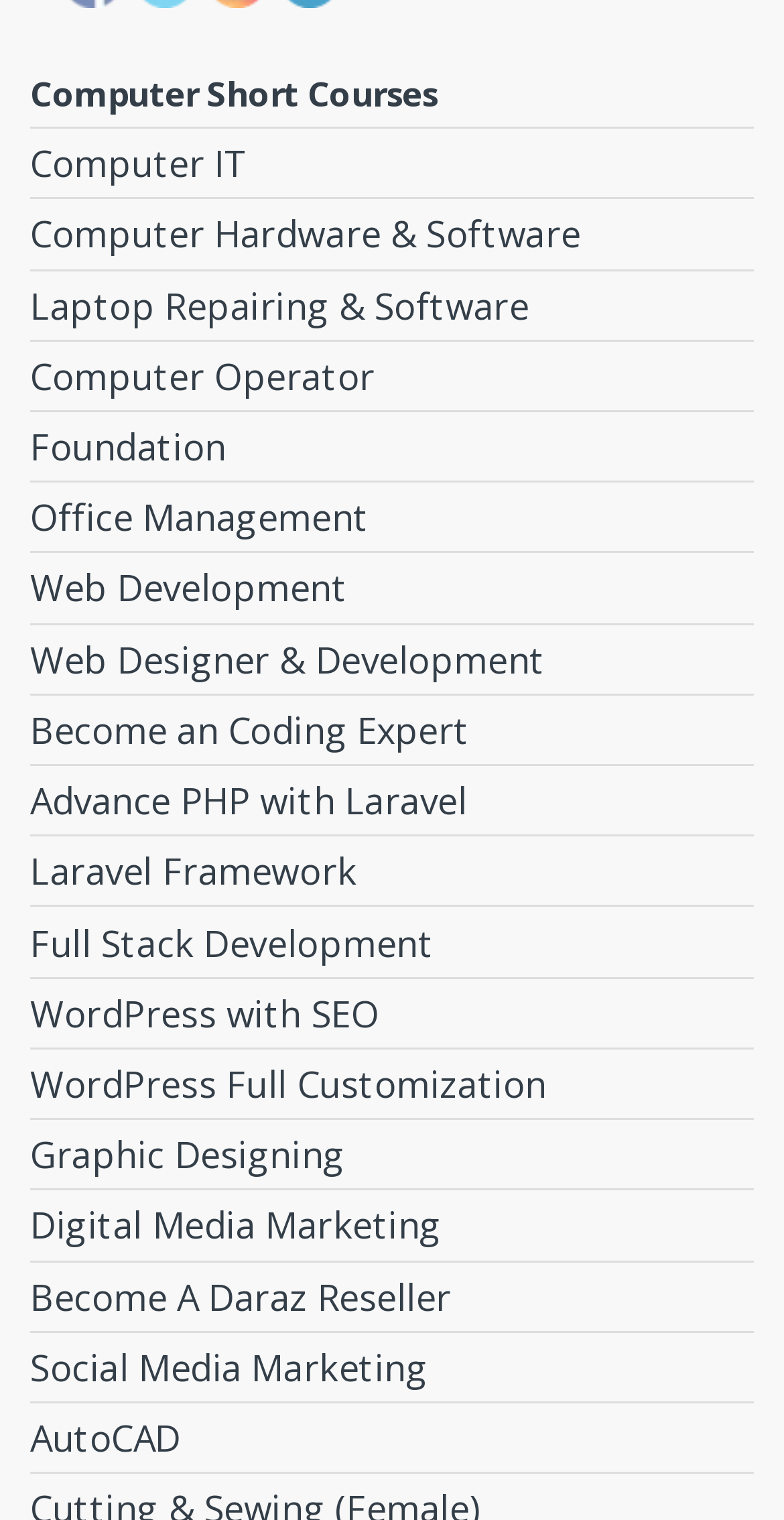What is the first course listed?
Based on the screenshot, answer the question with a single word or phrase.

Computer IT